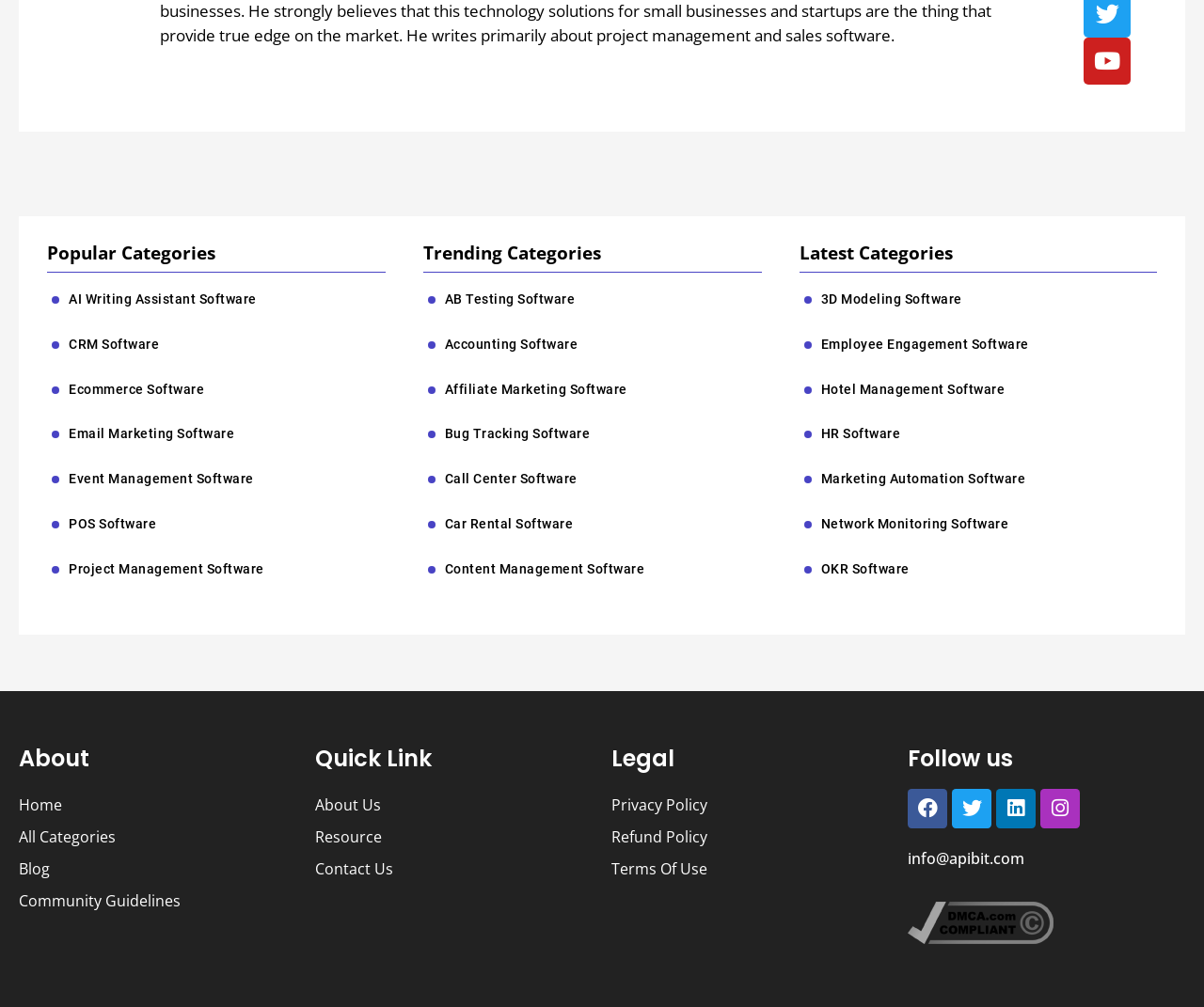Please identify the bounding box coordinates of the element's region that I should click in order to complete the following instruction: "View Complete Guide To BBQ". The bounding box coordinates consist of four float numbers between 0 and 1, i.e., [left, top, right, bottom].

None